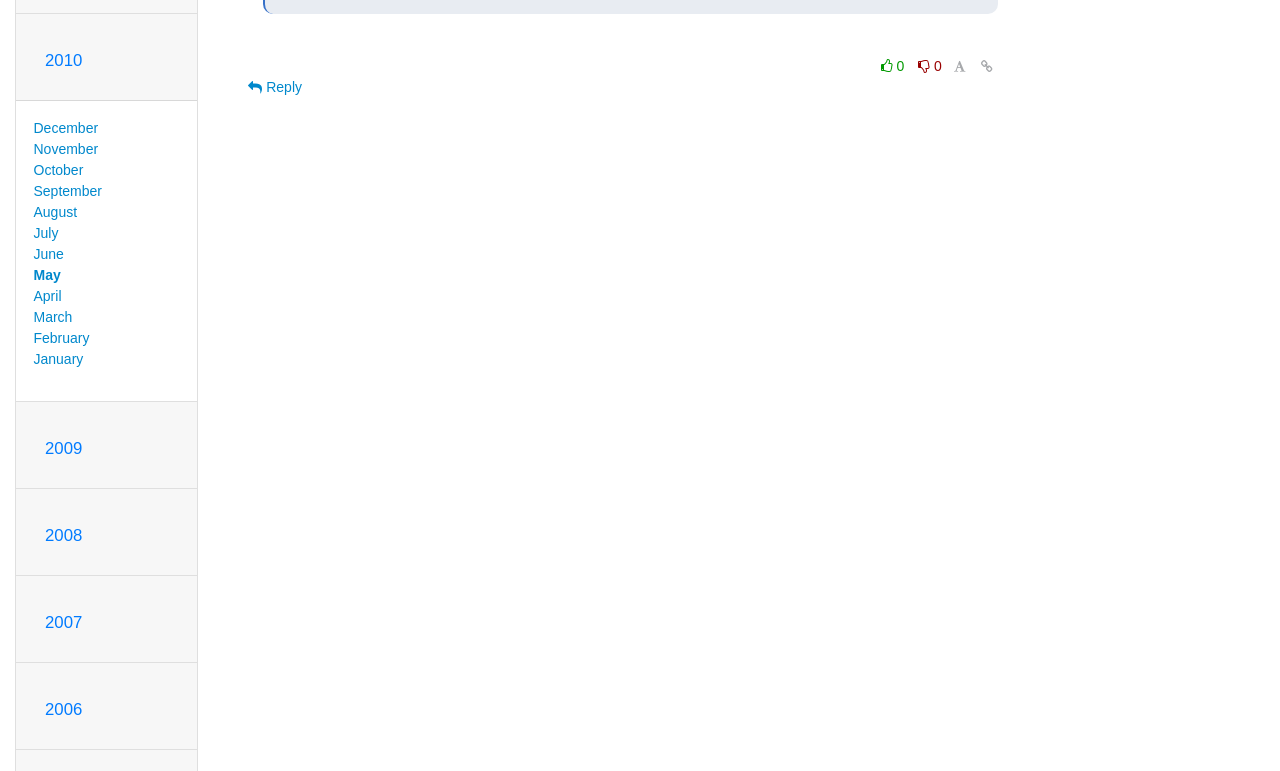Locate the bounding box for the described UI element: "2006". Ensure the coordinates are four float numbers between 0 and 1, formatted as [left, top, right, bottom].

[0.035, 0.908, 0.064, 0.932]